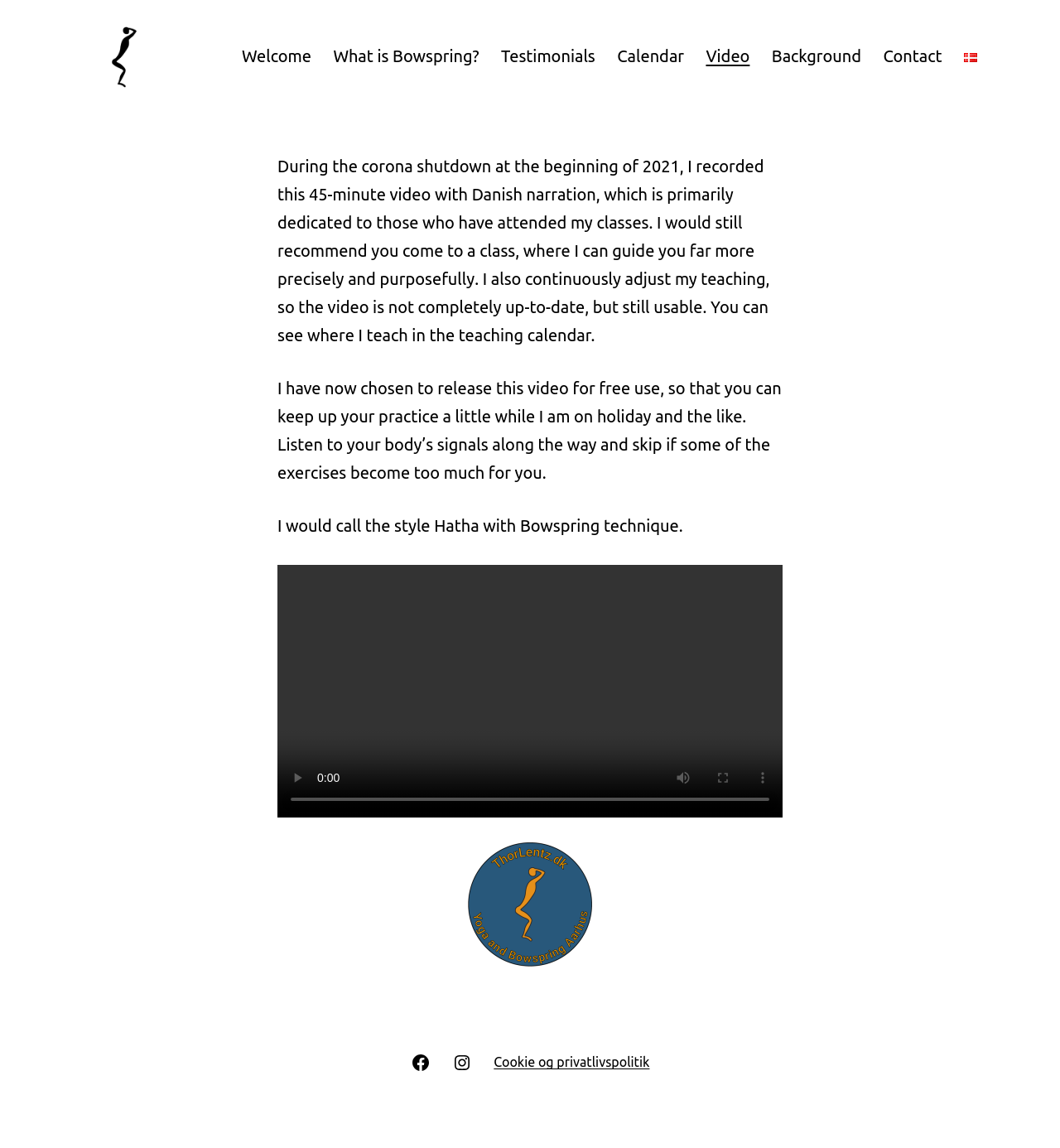Determine the bounding box coordinates for the area that should be clicked to carry out the following instruction: "Click the ThorLentz logo".

[0.078, 0.04, 0.156, 0.056]